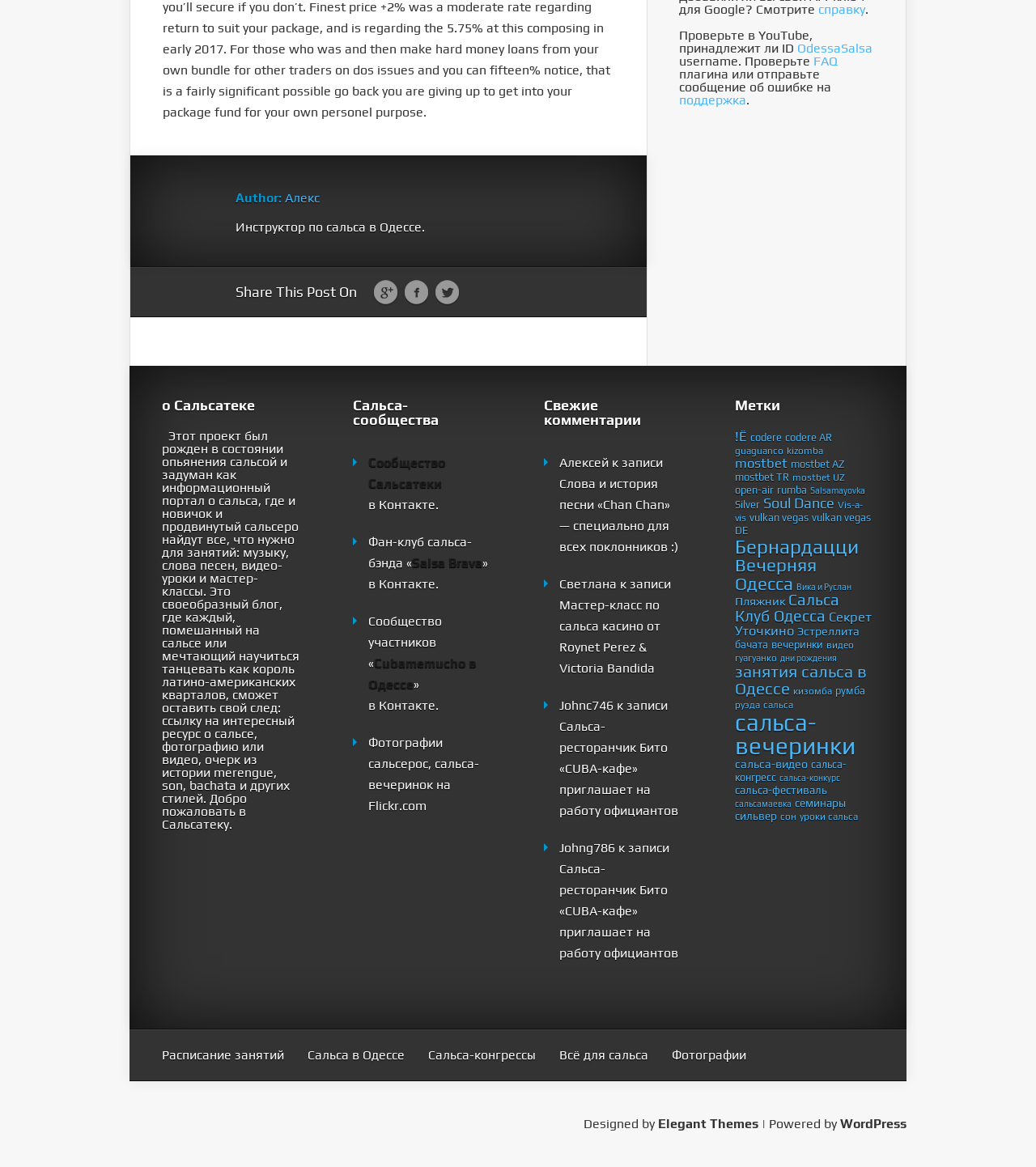Locate the bounding box of the UI element defined by this description: "Фан-клуб сальса-бэнда «Salsa Brava»". The coordinates should be given as four float numbers between 0 and 1, formatted as [left, top, right, bottom].

[0.355, 0.458, 0.471, 0.489]